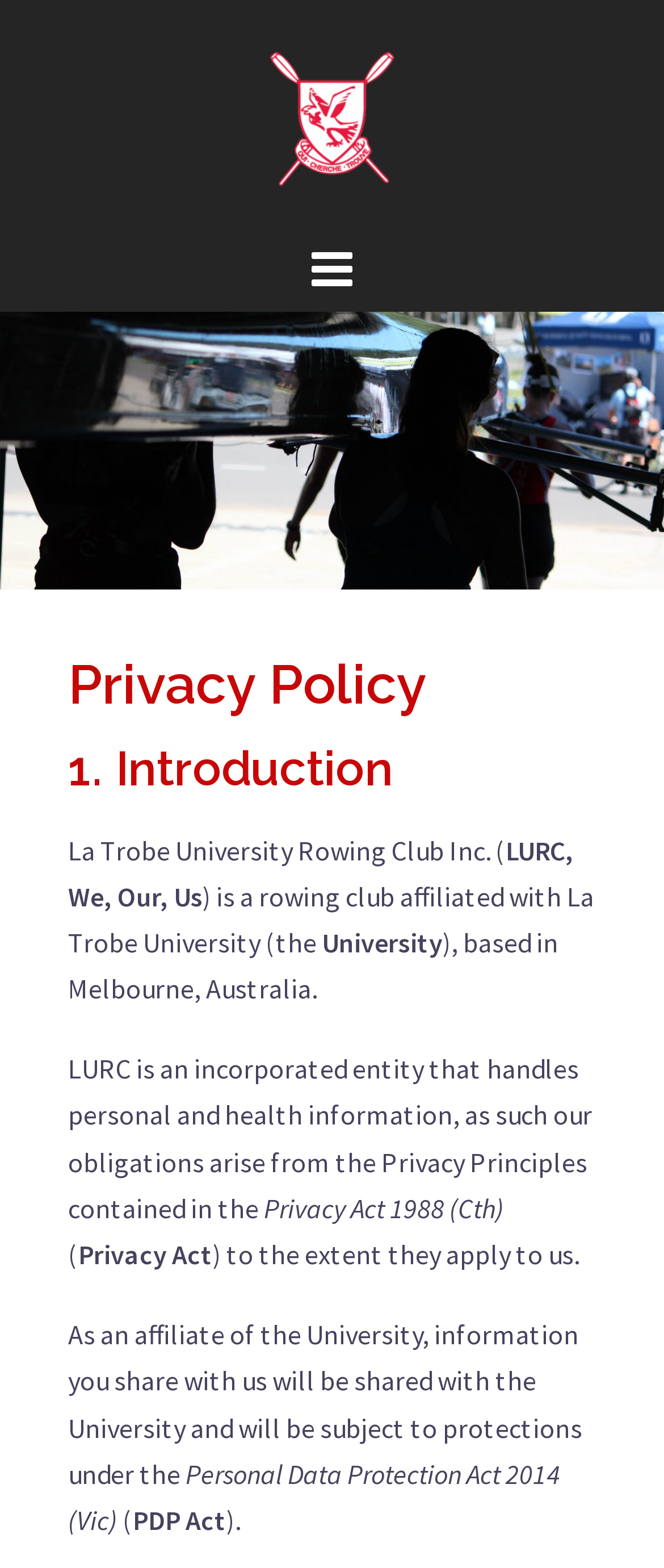Using the provided element description: "title="LURC"", determine the bounding box coordinates of the corresponding UI element in the screenshot.

[0.372, 0.063, 0.628, 0.085]